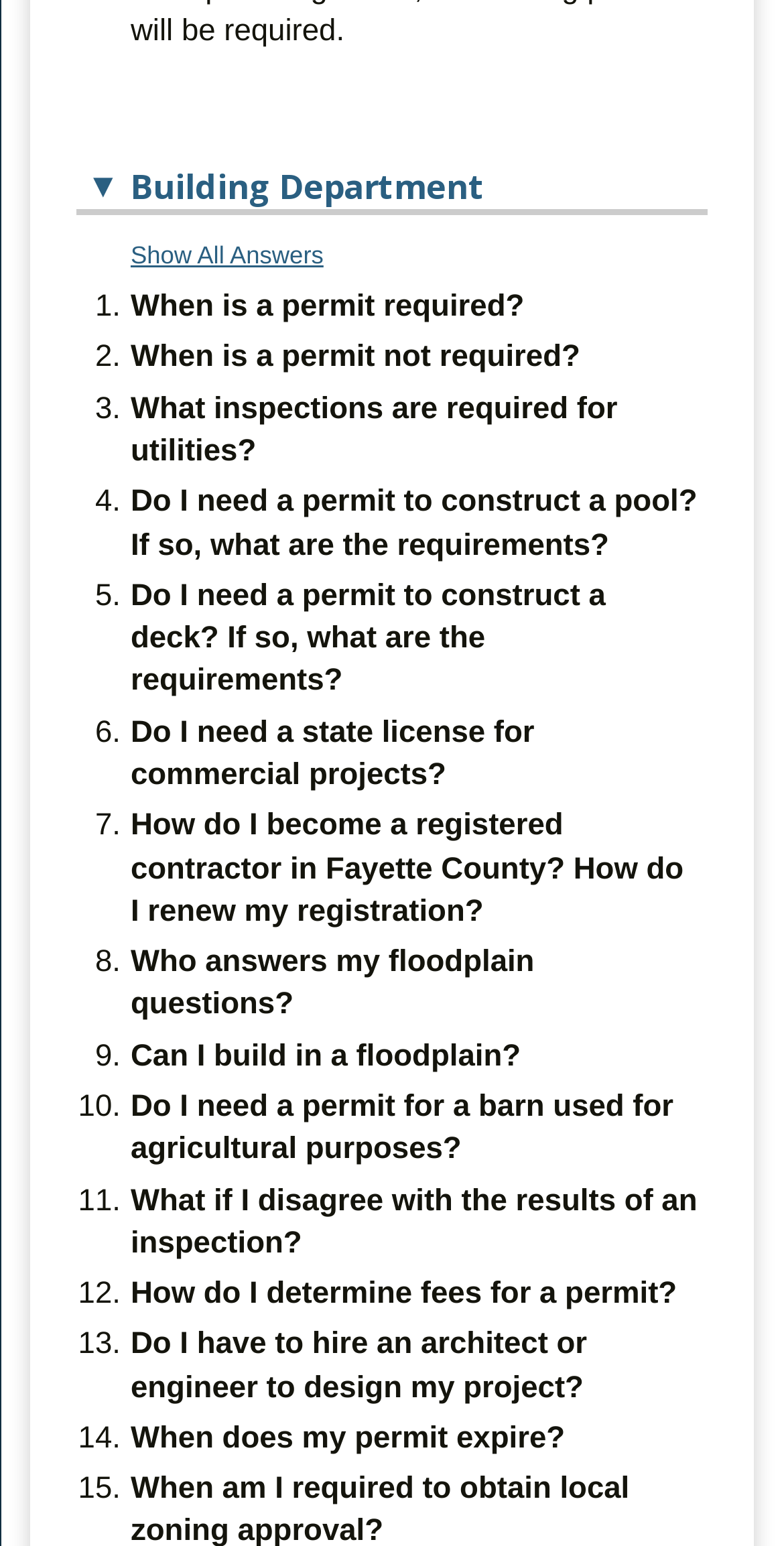Given the element description: "Show All Answers", predict the bounding box coordinates of the UI element it refers to, using four float numbers between 0 and 1, i.e., [left, top, right, bottom].

[0.167, 0.156, 0.413, 0.174]